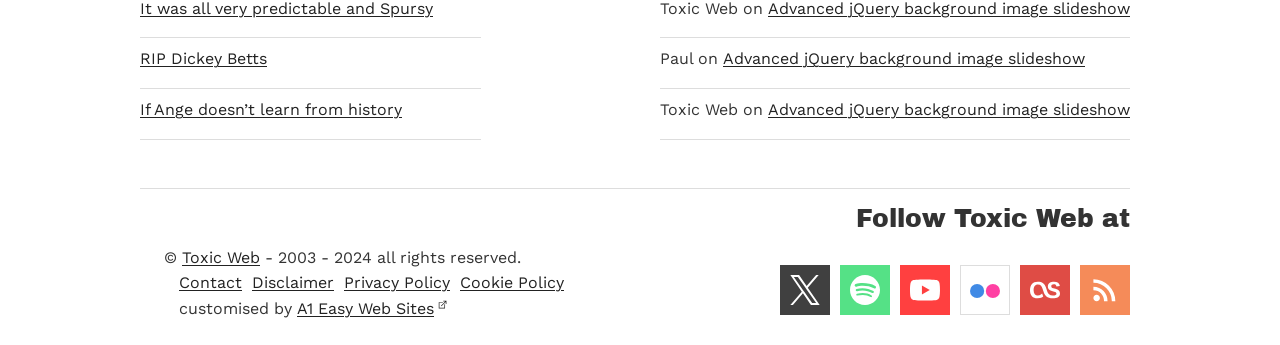Answer the following in one word or a short phrase: 
How many background image slideshow links are available?

2